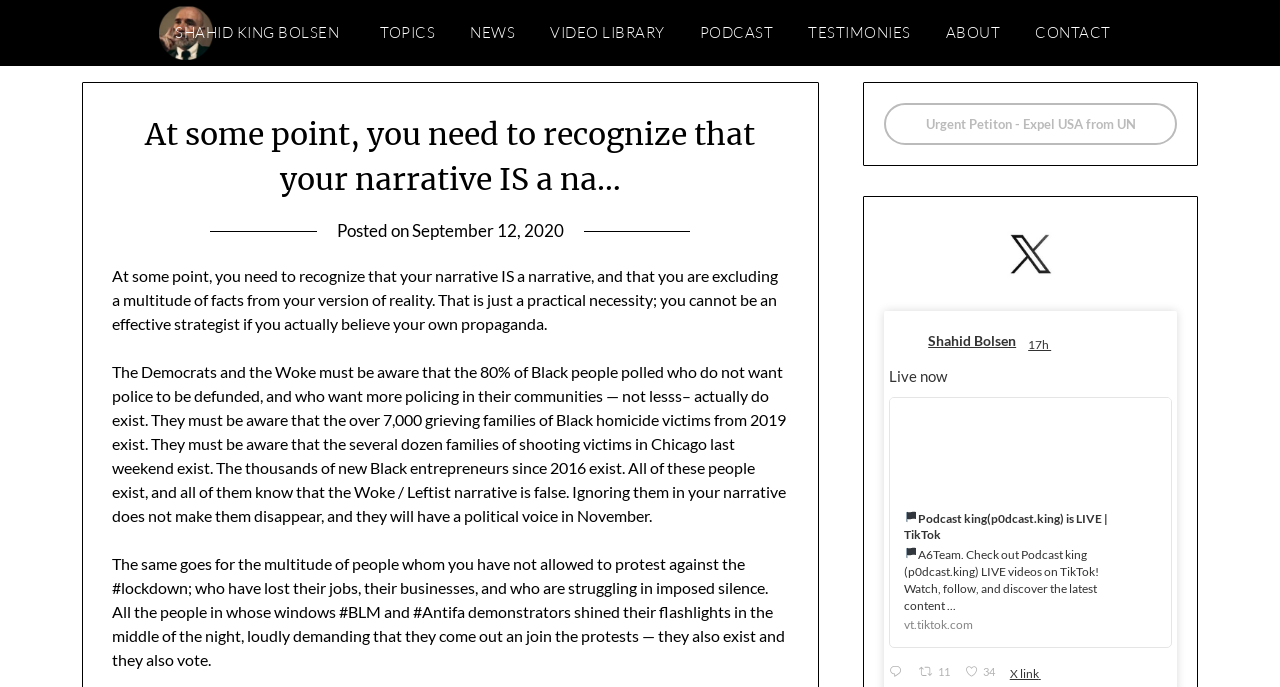Please find the top heading of the webpage and generate its text.

At some point, you need to recognize that your narrative IS a na…